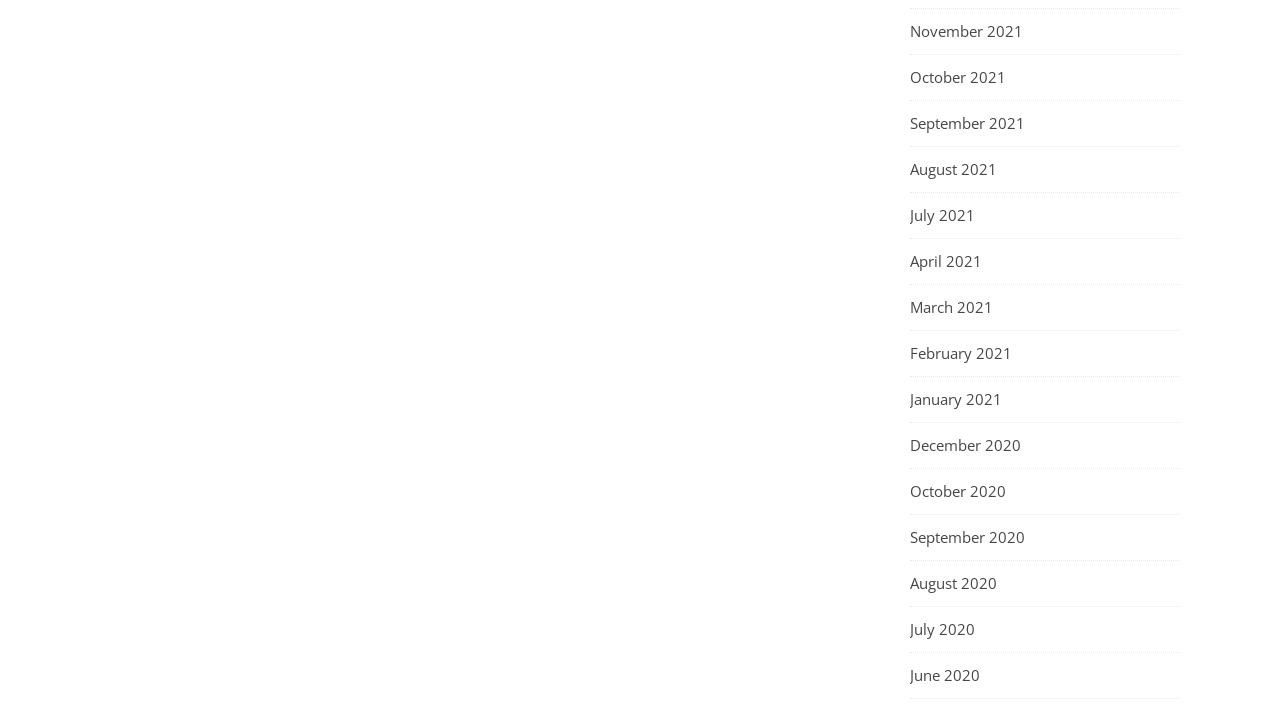Highlight the bounding box coordinates of the element that should be clicked to carry out the following instruction: "See the 'Map of the area'". The coordinates must be given as four float numbers ranging from 0 to 1, i.e., [left, top, right, bottom].

None